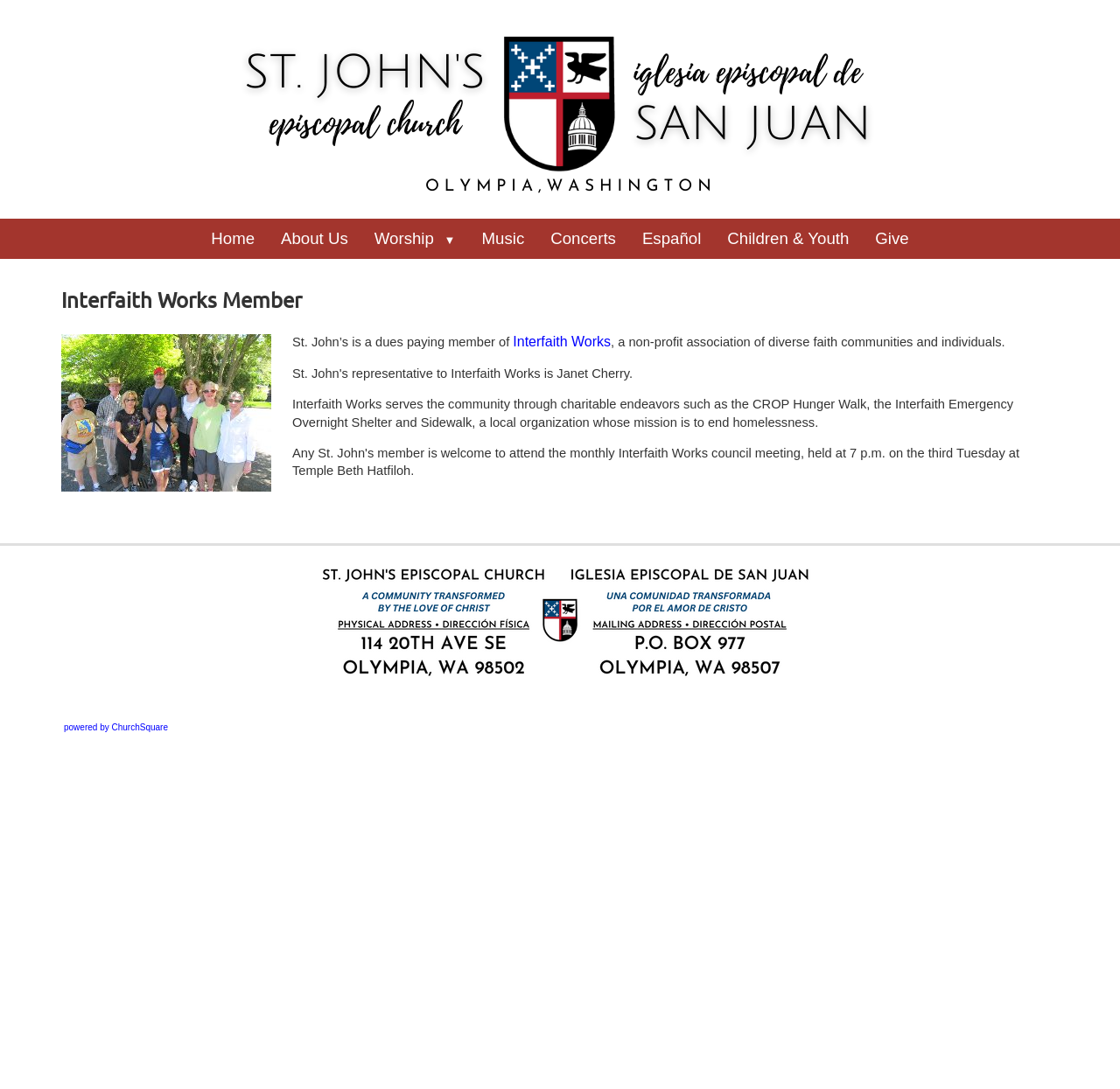Describe in detail what you see on the webpage.

The webpage is about St. John's Episcopal Church, a community of faith. At the top, there is a header section with a logo and a navigation menu. The logo is an image with the text "Home" next to it. The navigation menu consists of several links, including "Home", "About Us", "Worship", "Music", "Concerts", "Español", "Children & Youth", and "Give". These links are arranged horizontally across the top of the page.

Below the header section, there is a main content area. On the left side, there is a section with the title "Interfaith Works Member". This section contains a paragraph of text describing St. John's involvement with Interfaith Works, a non-profit association of diverse faith communities and individuals. The text mentions that St. John's is a dues-paying member of Interfaith Works and lists some of the charitable endeavors that Interfaith Works is involved in.

On the right side of the main content area, there is a section with a title "St. John's Crop Walkers". This section contains a brief description of the Crop Walkers and their involvement with Interfaith Works.

At the bottom of the page, there is a footer section with a link to "powered by ChurchSquare".

Overall, the webpage has a simple and clean layout, with a focus on providing information about St. John's Episcopal Church and its involvement with Interfaith Works.